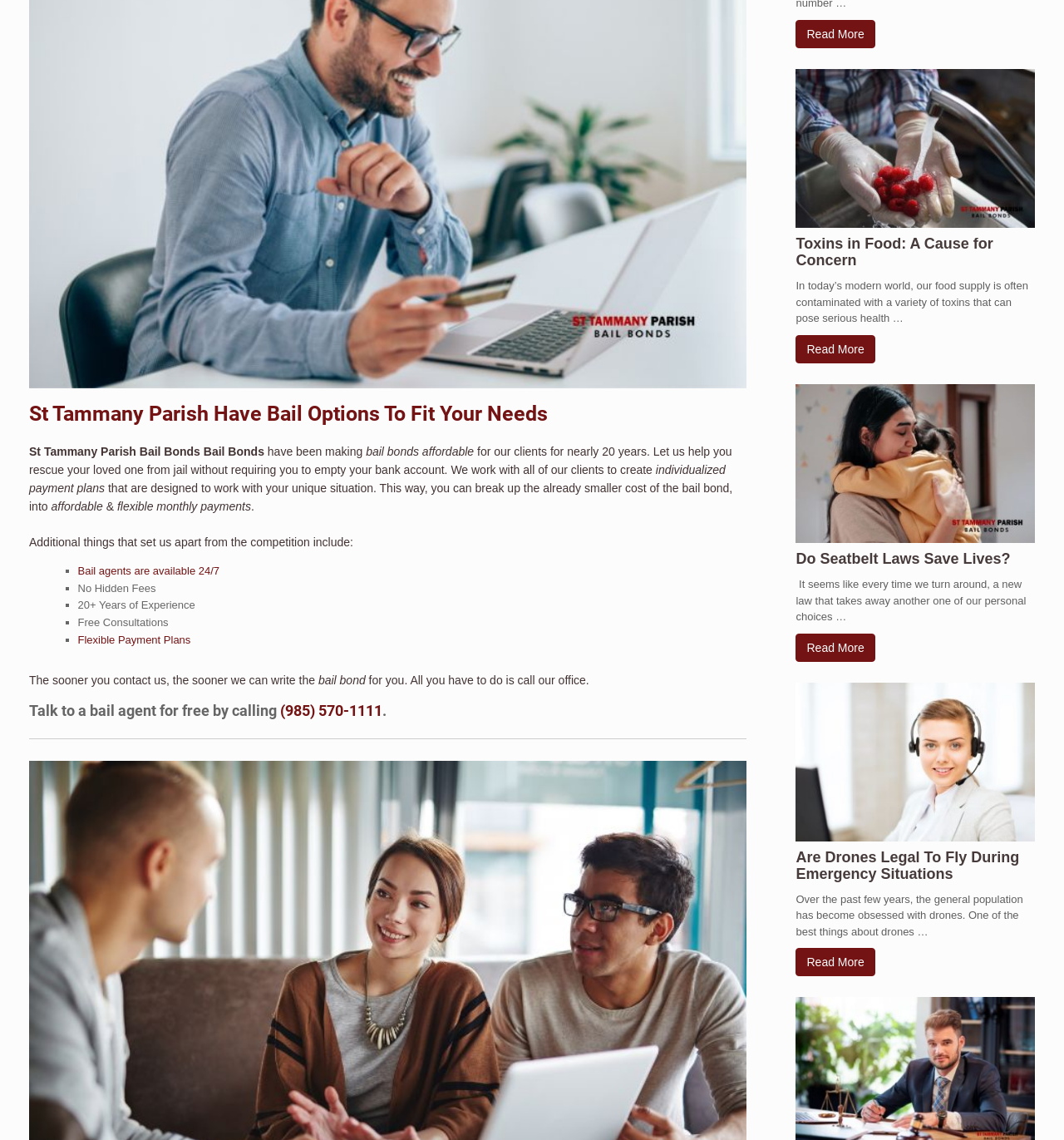Determine the bounding box for the described UI element: "Flexible Payment Plans".

[0.073, 0.556, 0.179, 0.567]